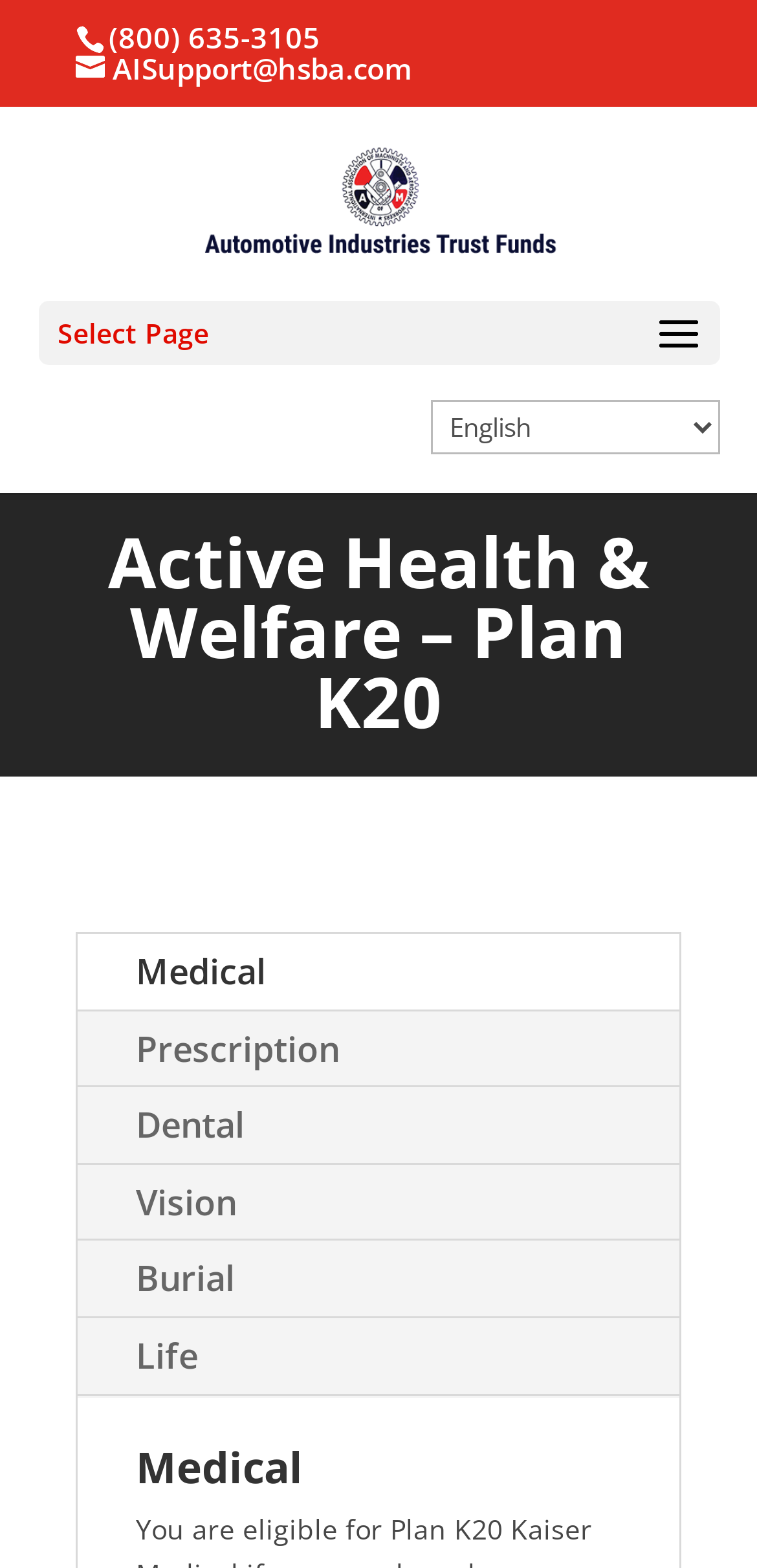Predict the bounding box coordinates for the UI element described as: "Our Companies". The coordinates should be four float numbers between 0 and 1, presented as [left, top, right, bottom].

None